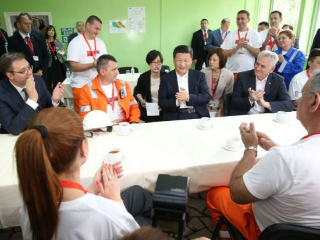What is the color of the wall in the background?
Examine the image and provide an in-depth answer to the question.

The caption describes the background of the image, stating that it features a bright green wall, which suggests that the wall is a prominent feature of the setting.